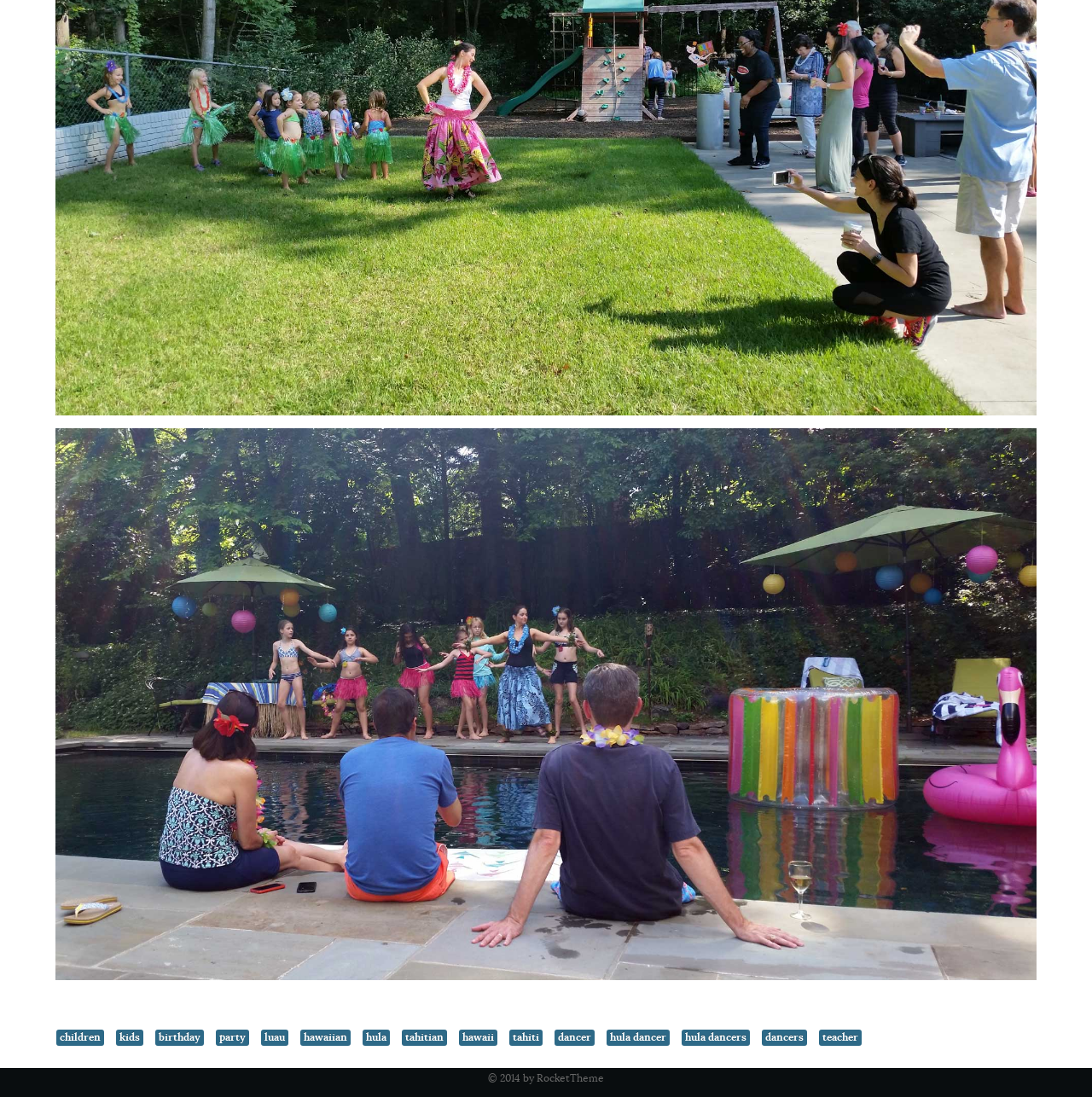Given the description hula dancers, predict the bounding box coordinates of the UI element. Ensure the coordinates are in the format (top-left x, top-left y, bottom-right x, bottom-right y) and all values are between 0 and 1.

[0.624, 0.939, 0.687, 0.953]